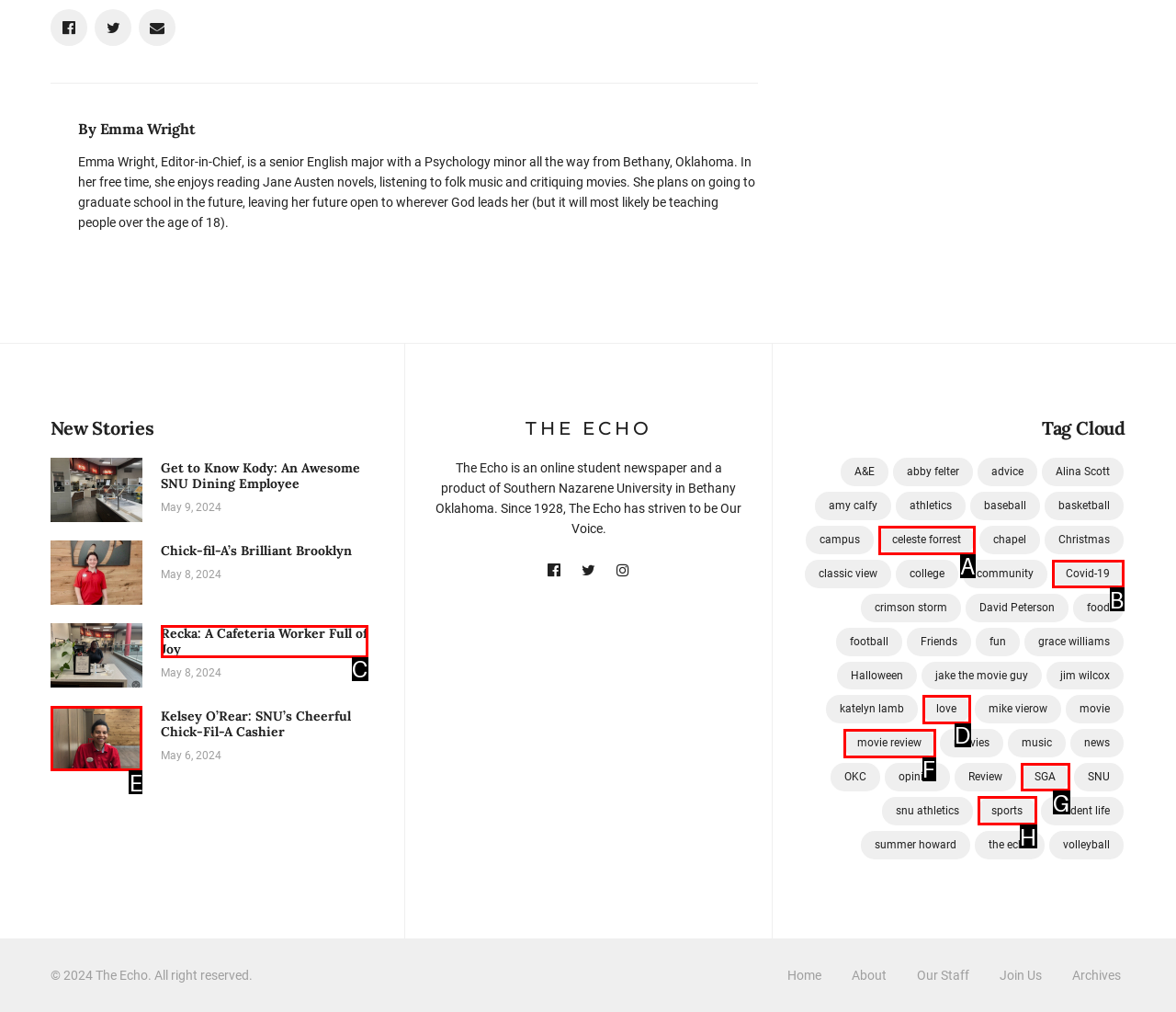Identify the HTML element to click to fulfill this task: Read the article about Kelsey O’Rear: SNU’s Cheerful Chick-Fil-A Cashier
Answer with the letter from the given choices.

E